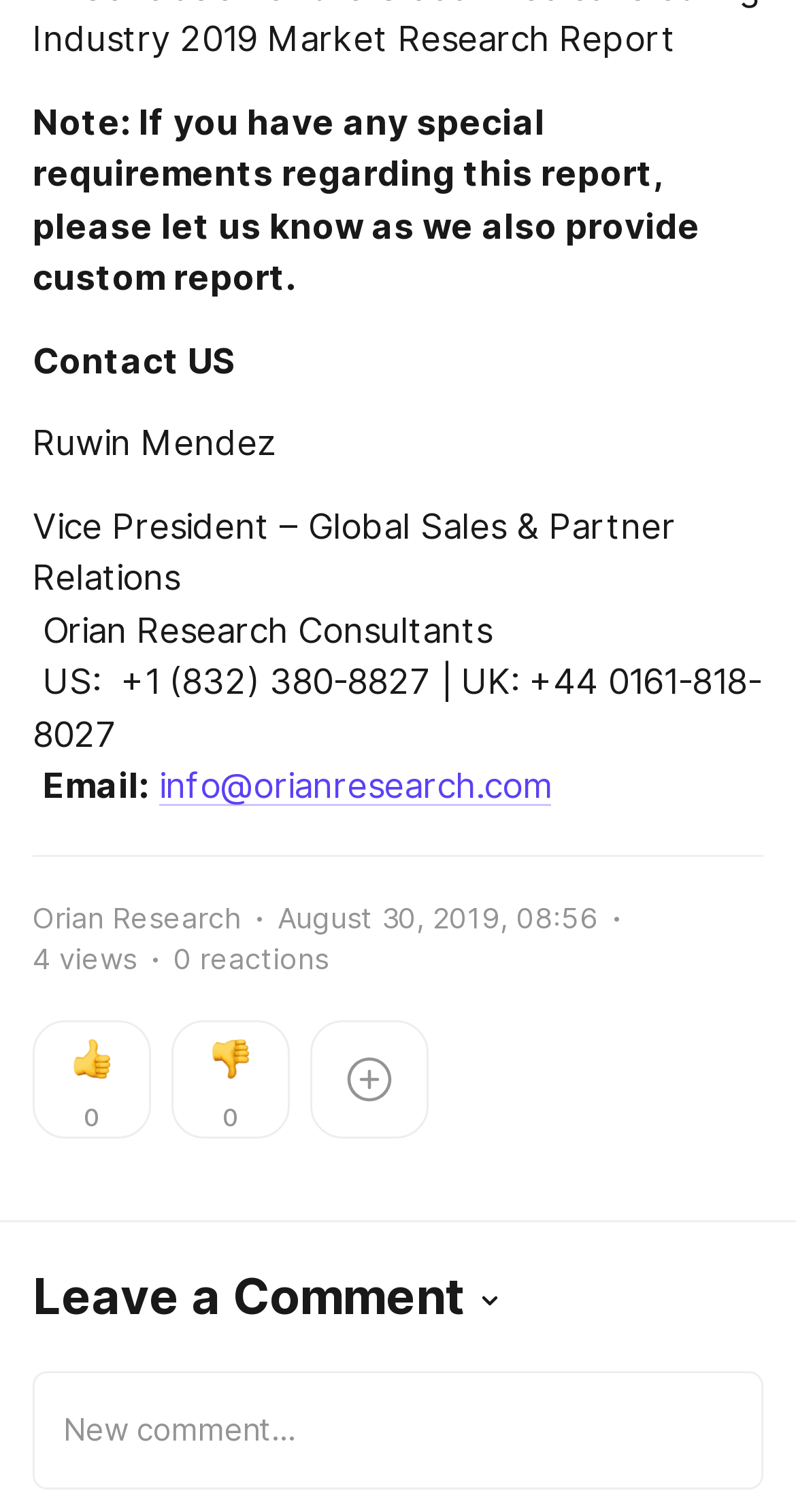Give a short answer using one word or phrase for the question:
What is the phone number for the US?

+1 (832) 380-8827